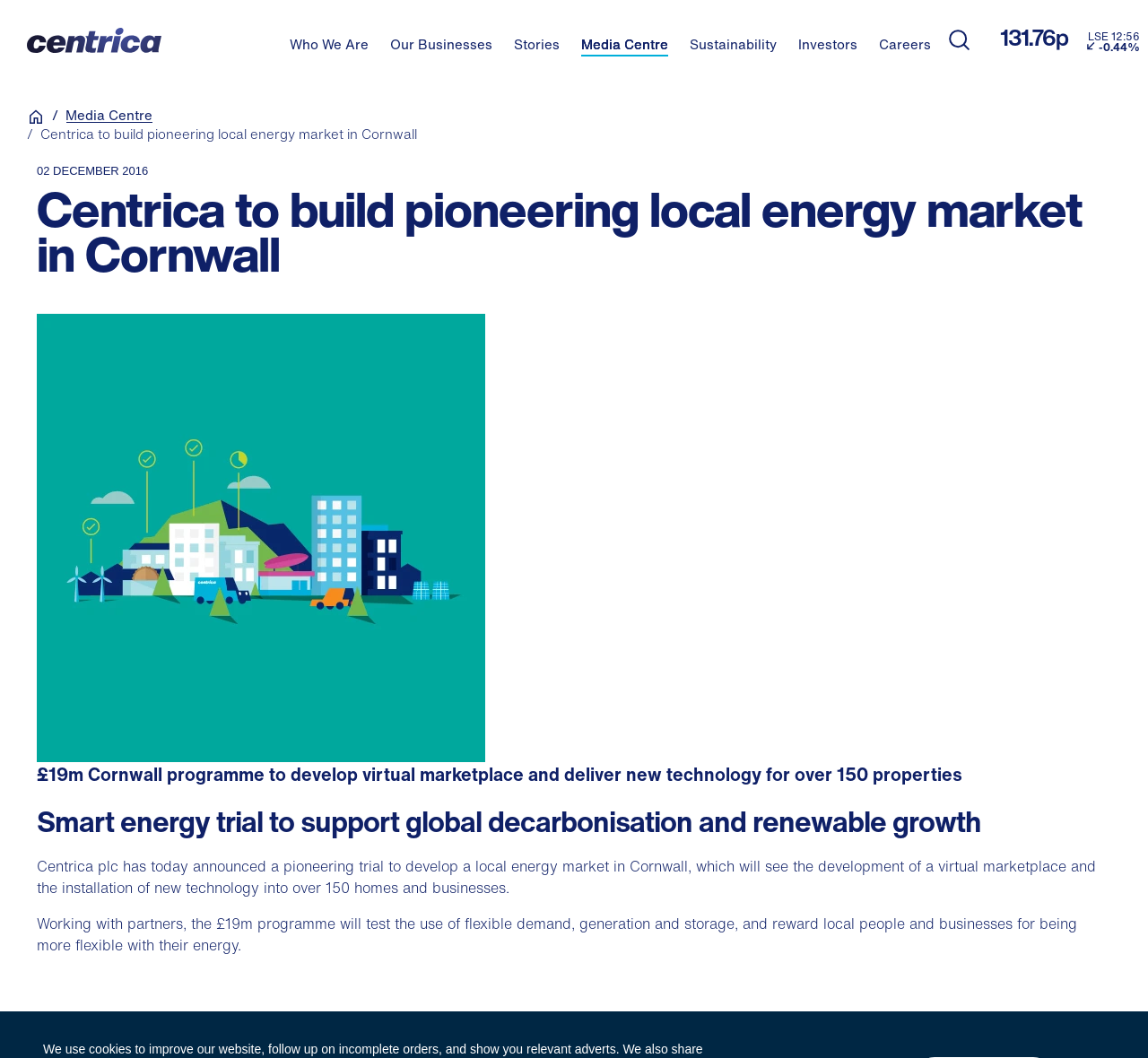Highlight the bounding box coordinates of the element that should be clicked to carry out the following instruction: "Go to Home page". The coordinates must be given as four float numbers ranging from 0 to 1, i.e., [left, top, right, bottom].

None